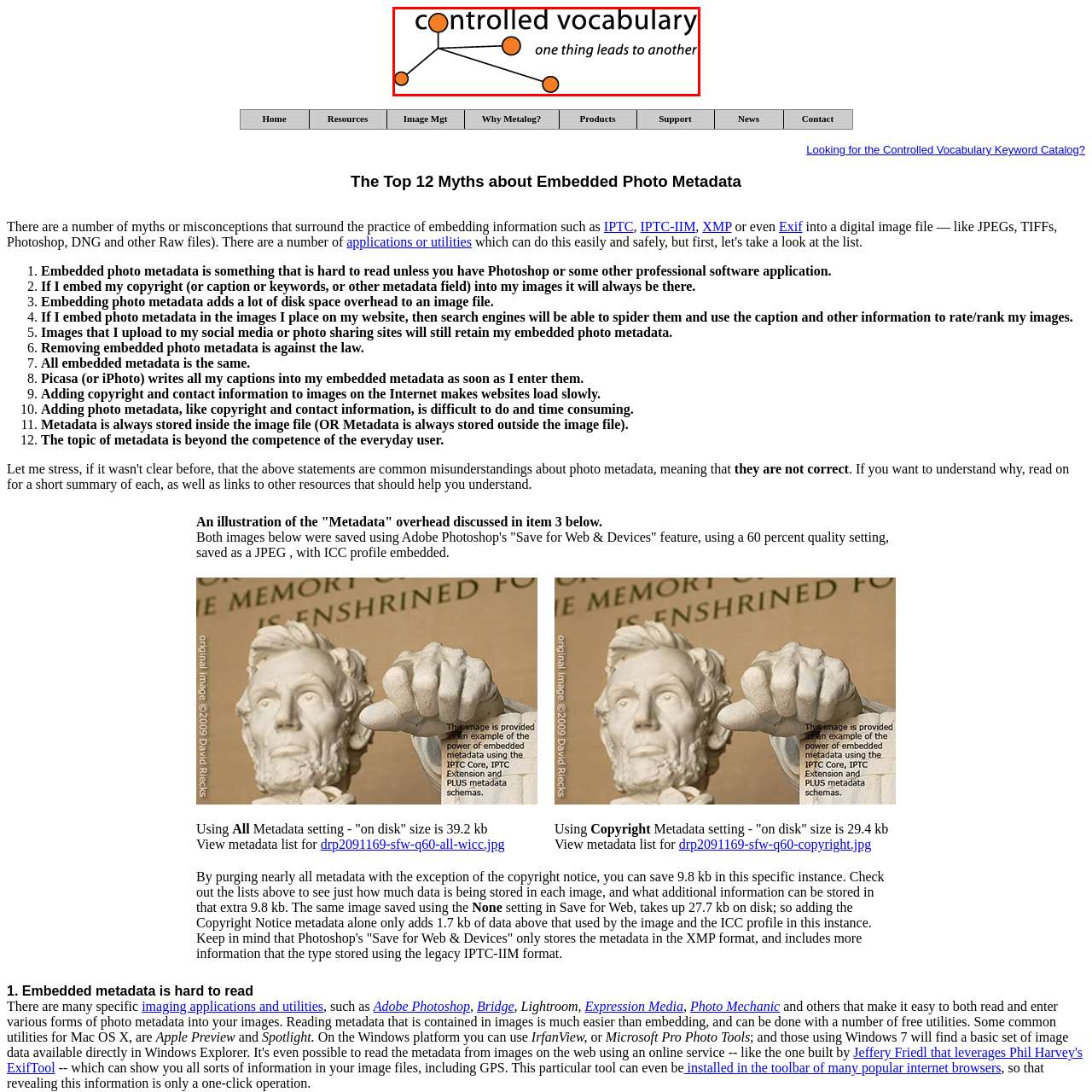What fields benefit from structured terminology?
Examine the image enclosed within the red bounding box and provide a comprehensive answer relying on the visual details presented in the image.

The caption highlights the importance of structured terminology in organizing information and enhancing comprehension, particularly in fields like metadata management and information science, which suggests that these fields benefit from the use of controlled vocabulary.